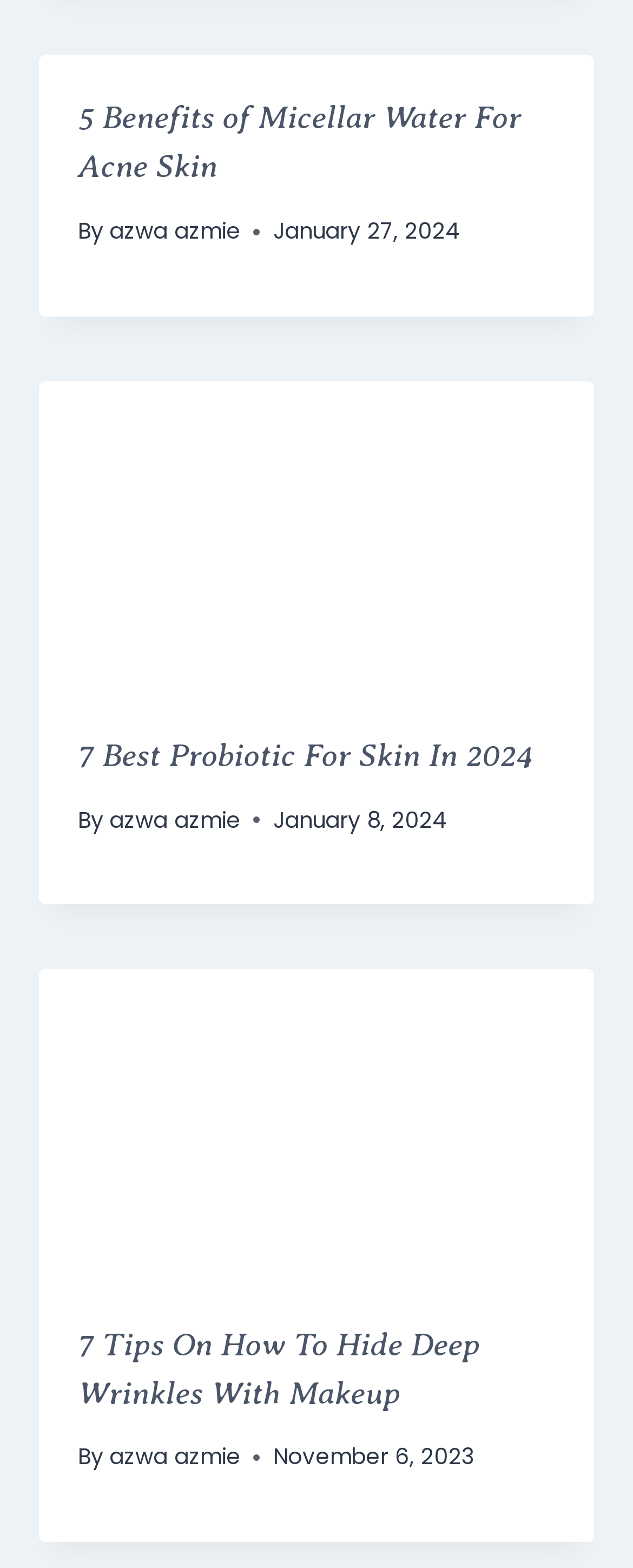Who is the author of the first article?
Answer the question using a single word or phrase, according to the image.

azwa azmie